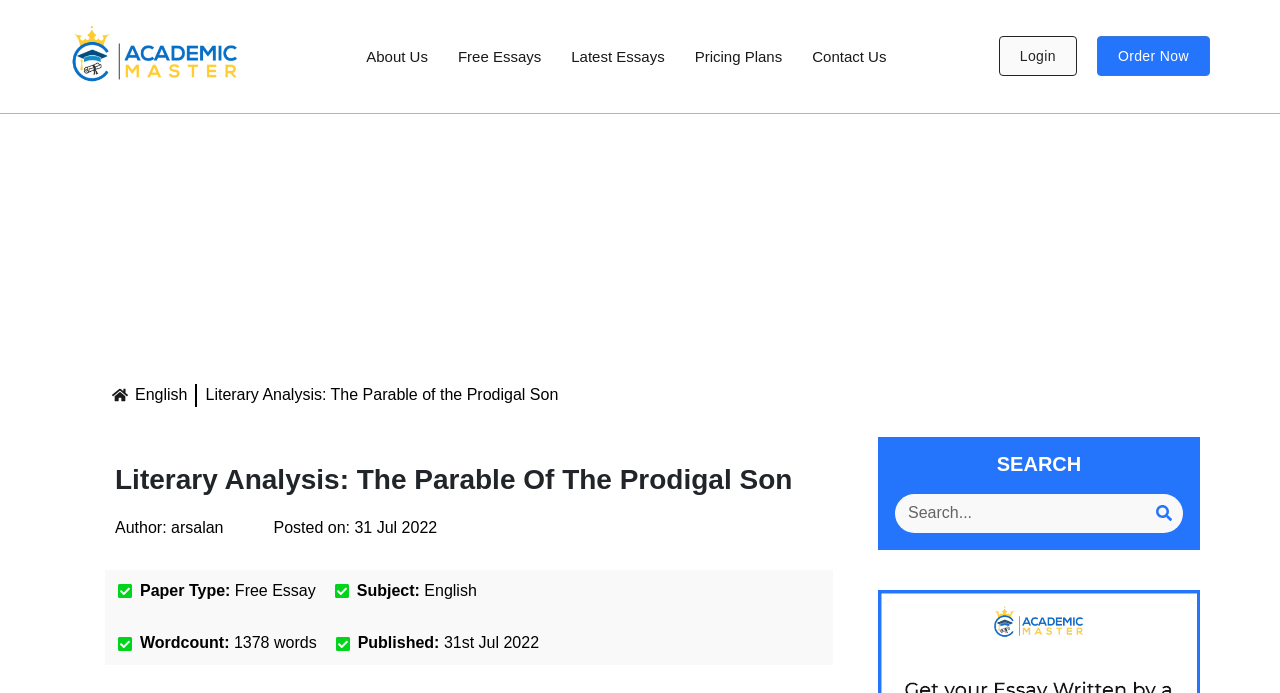Answer the question using only a single word or phrase: 
What is the word count of the essay?

1378